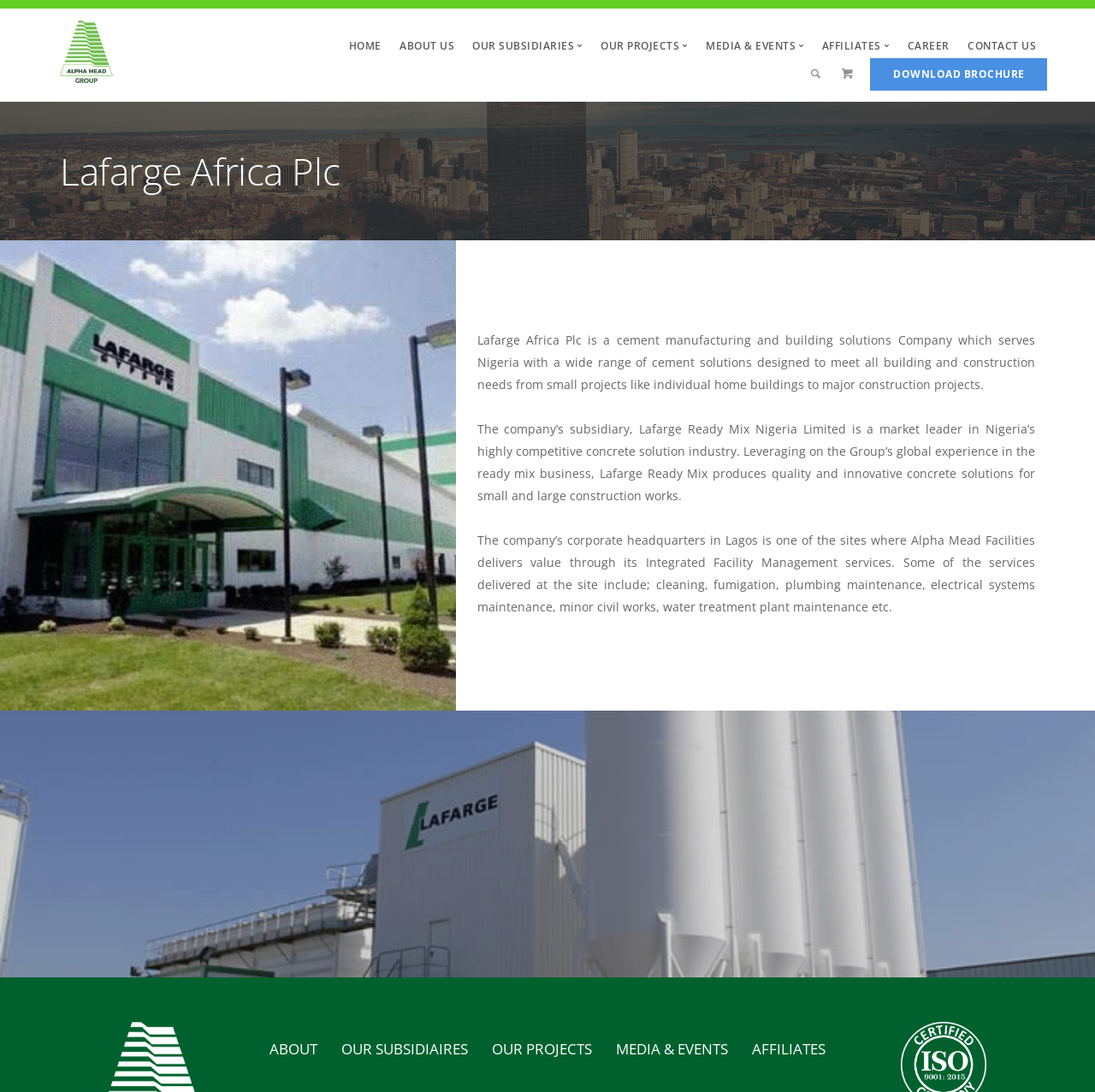Locate and provide the bounding box coordinates for the HTML element that matches this description: "Media & Events".

[0.645, 0.035, 0.734, 0.049]